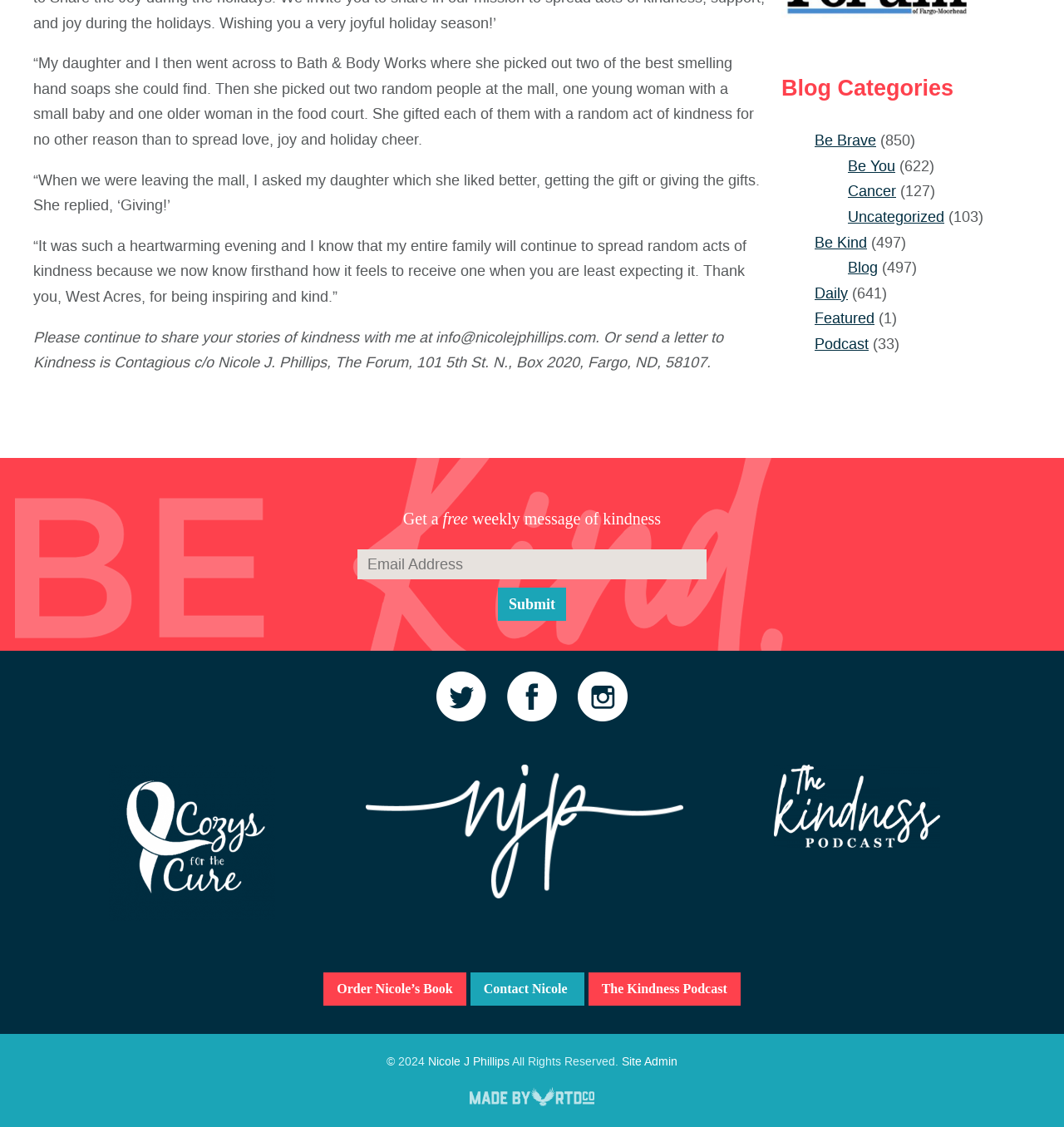Can you find the bounding box coordinates of the area I should click to execute the following instruction: "Click on the 'Be Kind' link"?

[0.766, 0.206, 0.815, 0.224]